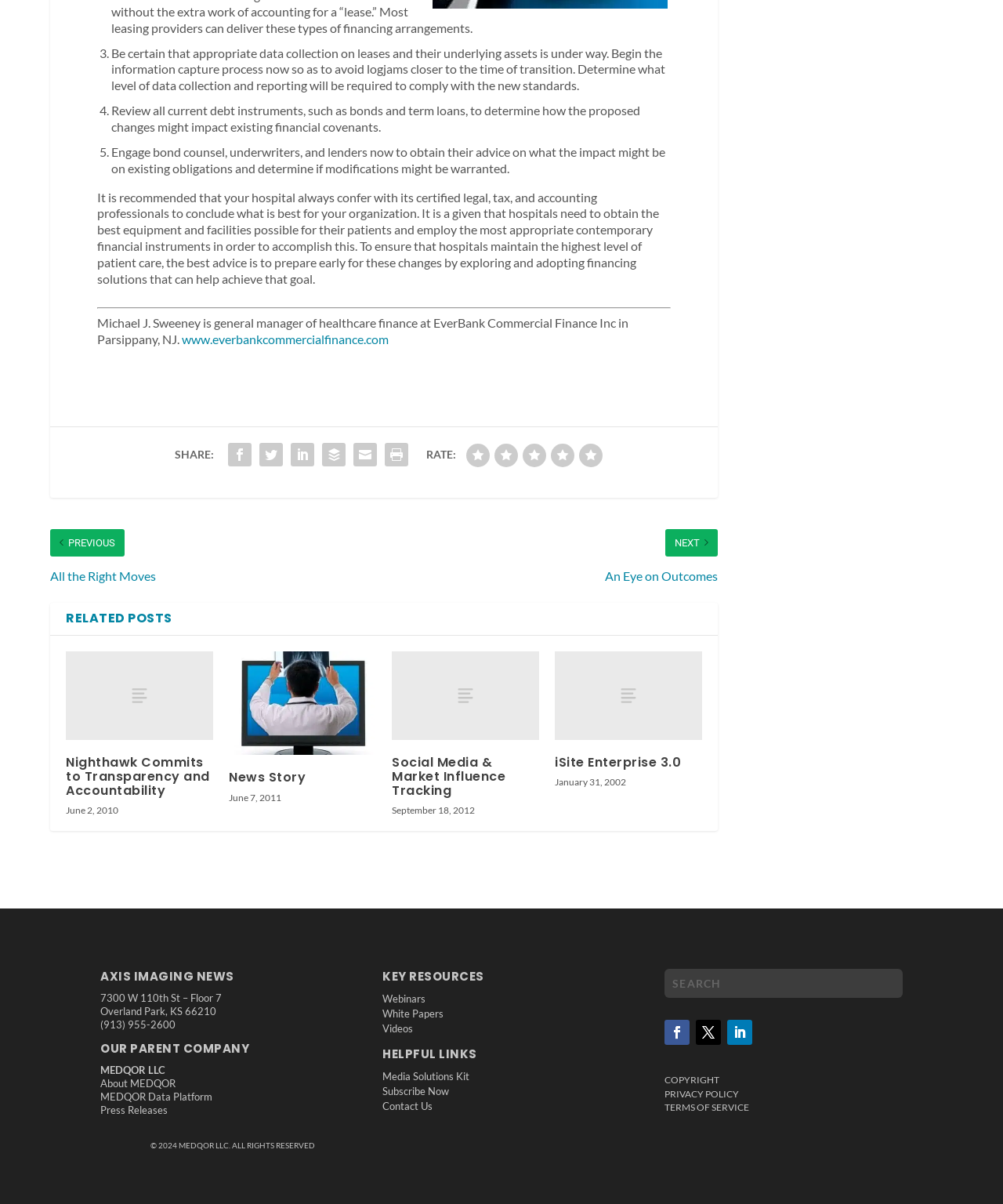Given the element description "Follow" in the screenshot, predict the bounding box coordinates of that UI element.

[0.694, 0.847, 0.719, 0.868]